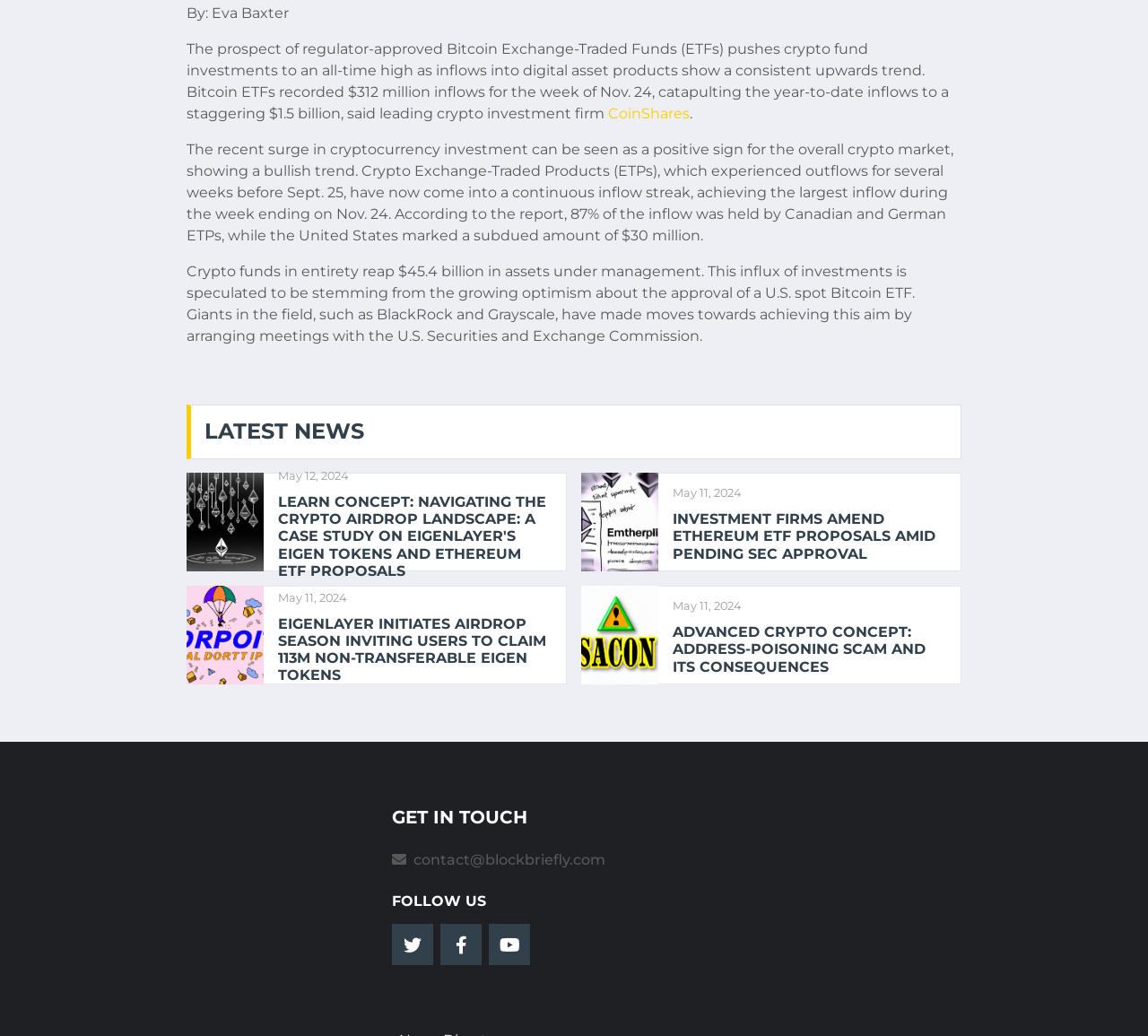Identify the bounding box for the described UI element: "CoinShares".

[0.53, 0.101, 0.601, 0.118]